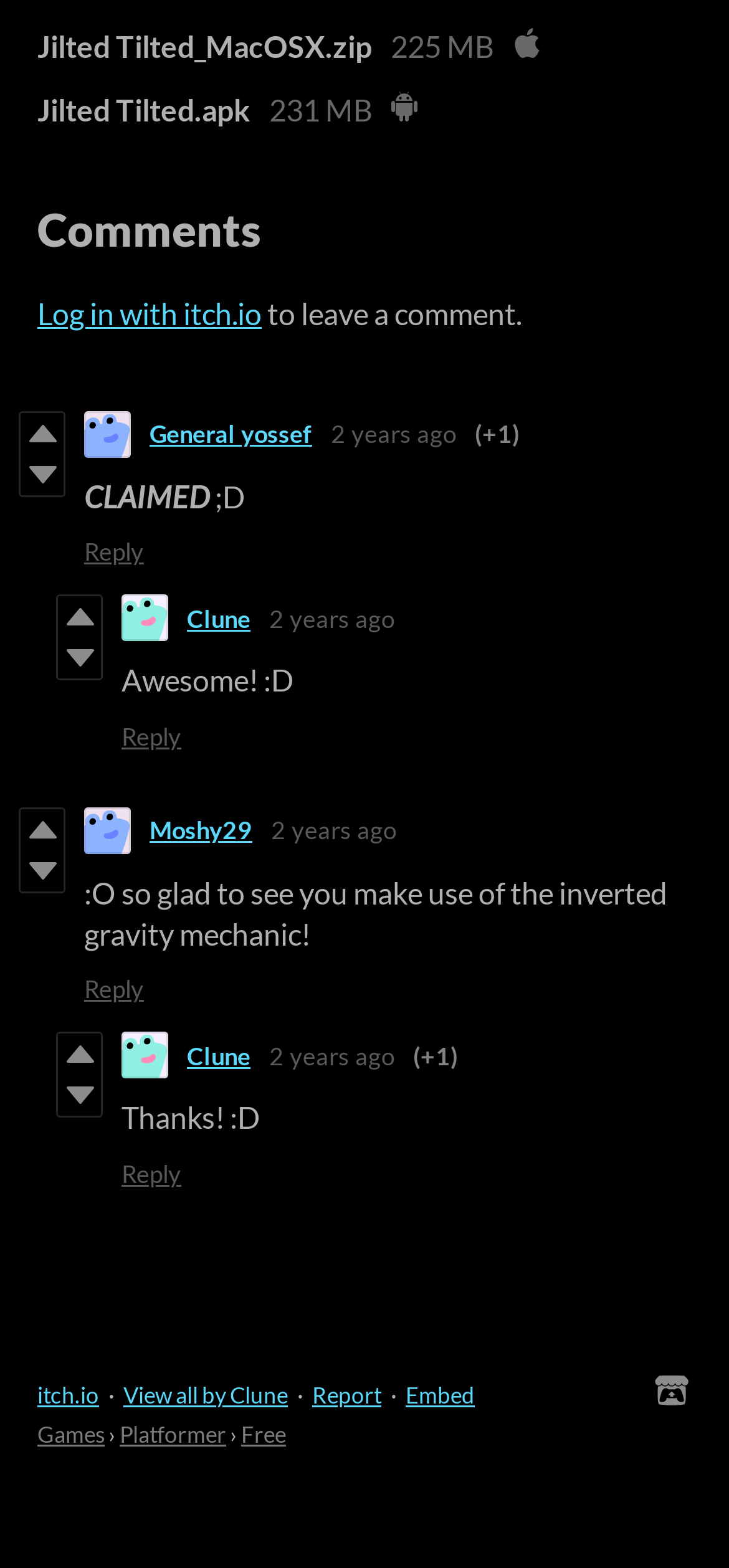Please identify the bounding box coordinates of the element that needs to be clicked to execute the following command: "Log in with itch.io". Provide the bounding box using four float numbers between 0 and 1, formatted as [left, top, right, bottom].

[0.051, 0.189, 0.359, 0.211]